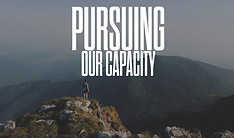What is the theme of the image?
Refer to the screenshot and answer in one word or phrase.

Exploration and growth